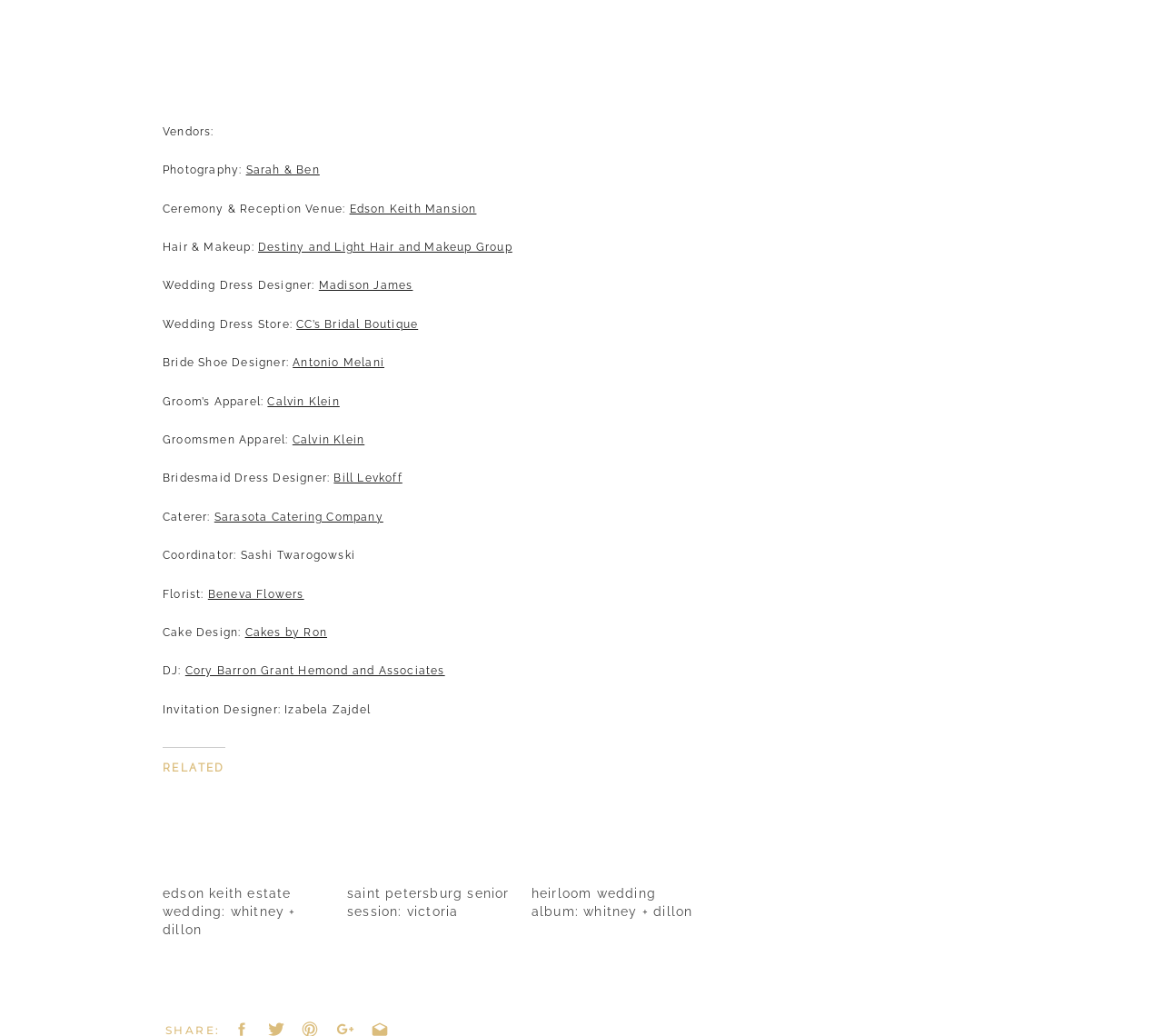Identify the bounding box for the described UI element: "saint petersburg senior session: victoria".

[0.298, 0.855, 0.438, 0.887]